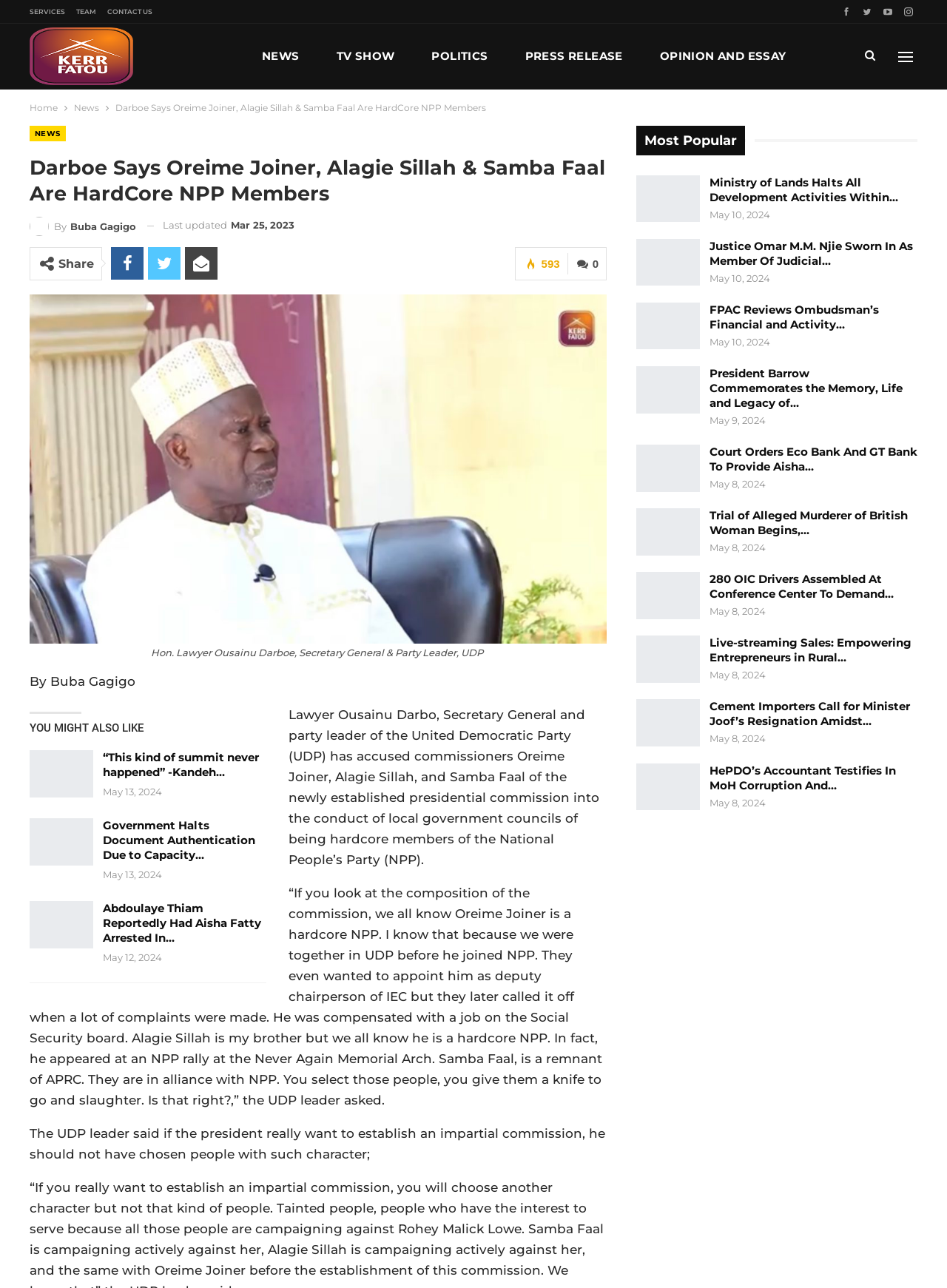Locate the bounding box coordinates of the area that needs to be clicked to fulfill the following instruction: "Click on the 'NEWS' link". The coordinates should be in the format of four float numbers between 0 and 1, namely [left, top, right, bottom].

[0.271, 0.018, 0.322, 0.069]